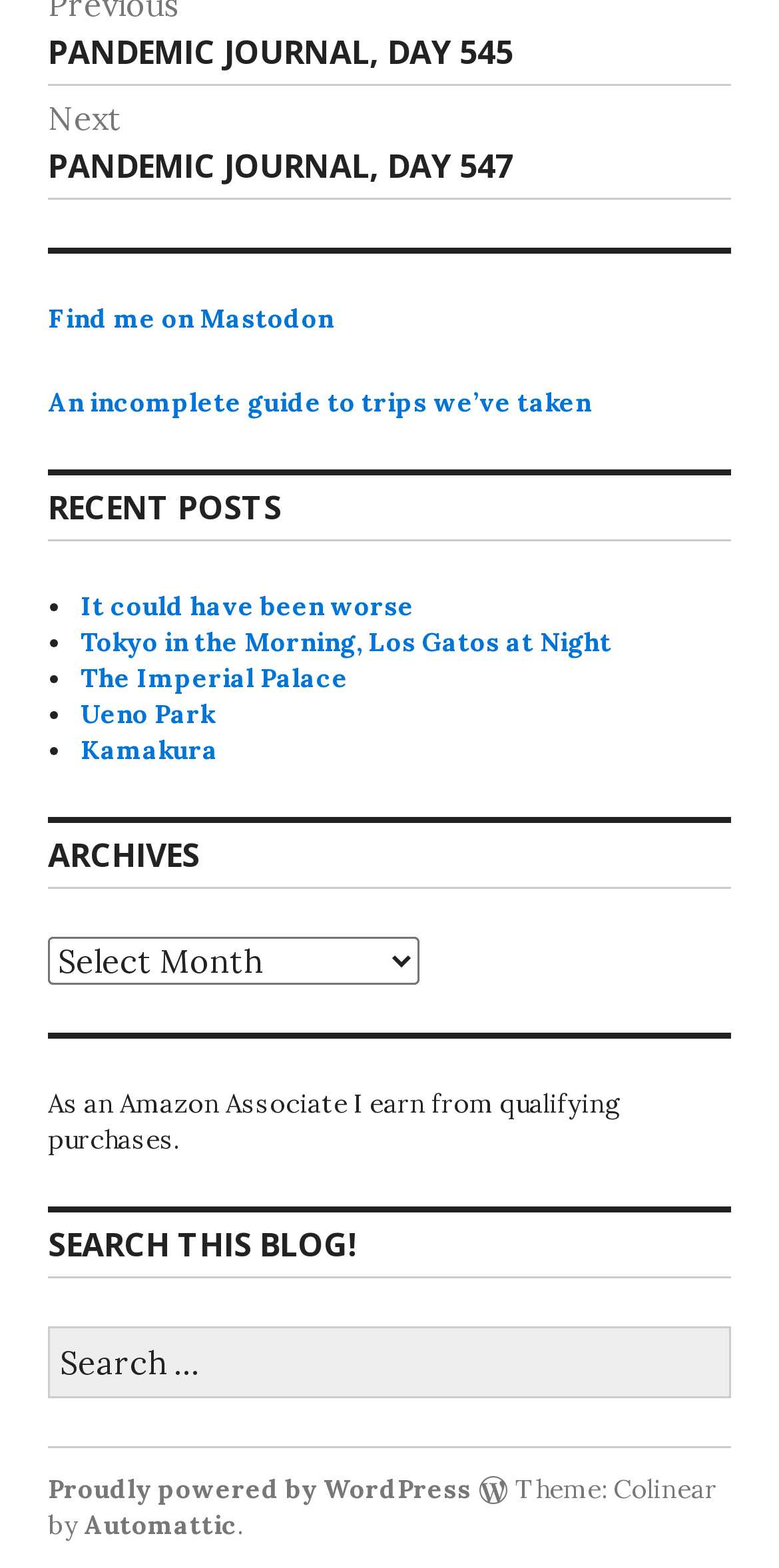Identify the bounding box coordinates of the clickable region to carry out the given instruction: "Search this blog".

[0.062, 0.846, 0.938, 0.892]